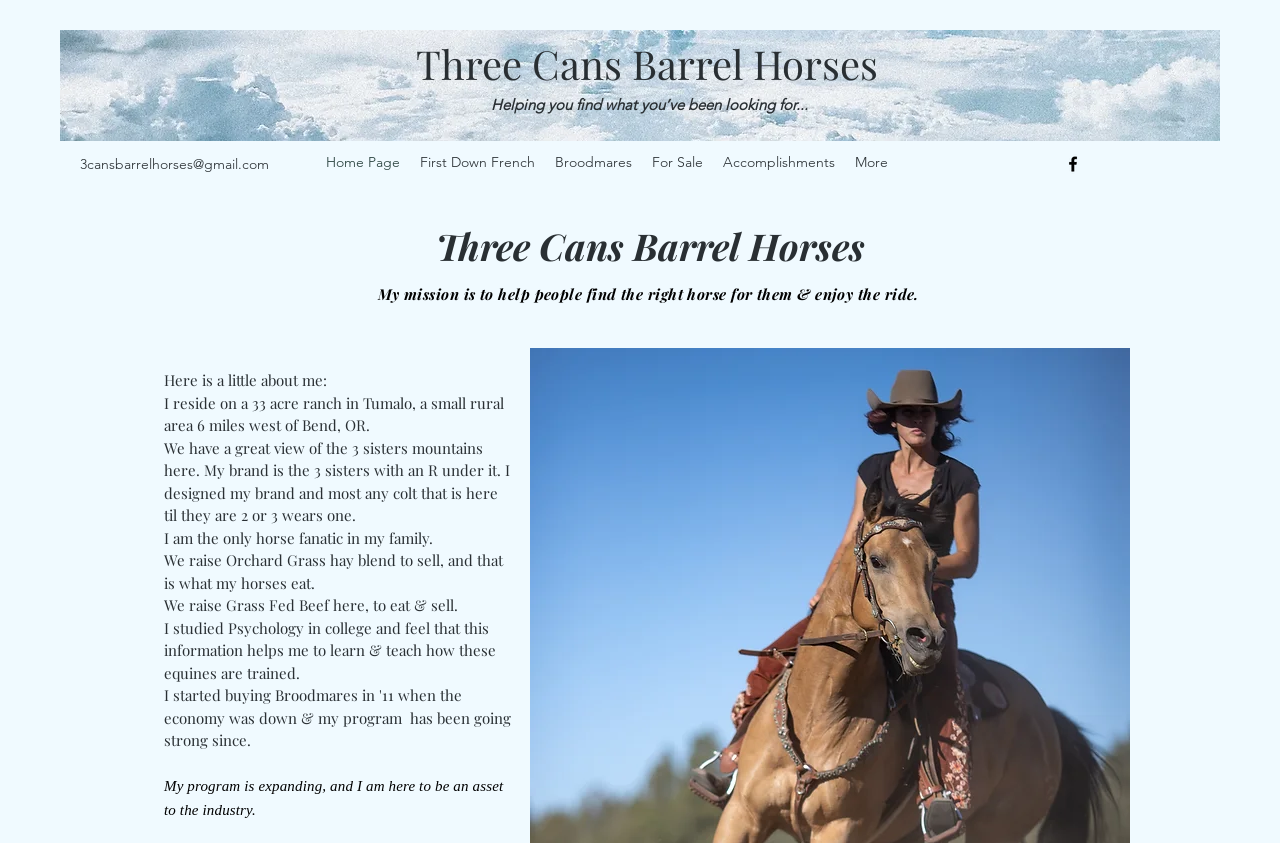From the webpage screenshot, identify the region described by Home Page. Provide the bounding box coordinates as (top-left x, top-left y, bottom-right x, bottom-right y), with each value being a floating point number between 0 and 1.

[0.246, 0.175, 0.32, 0.21]